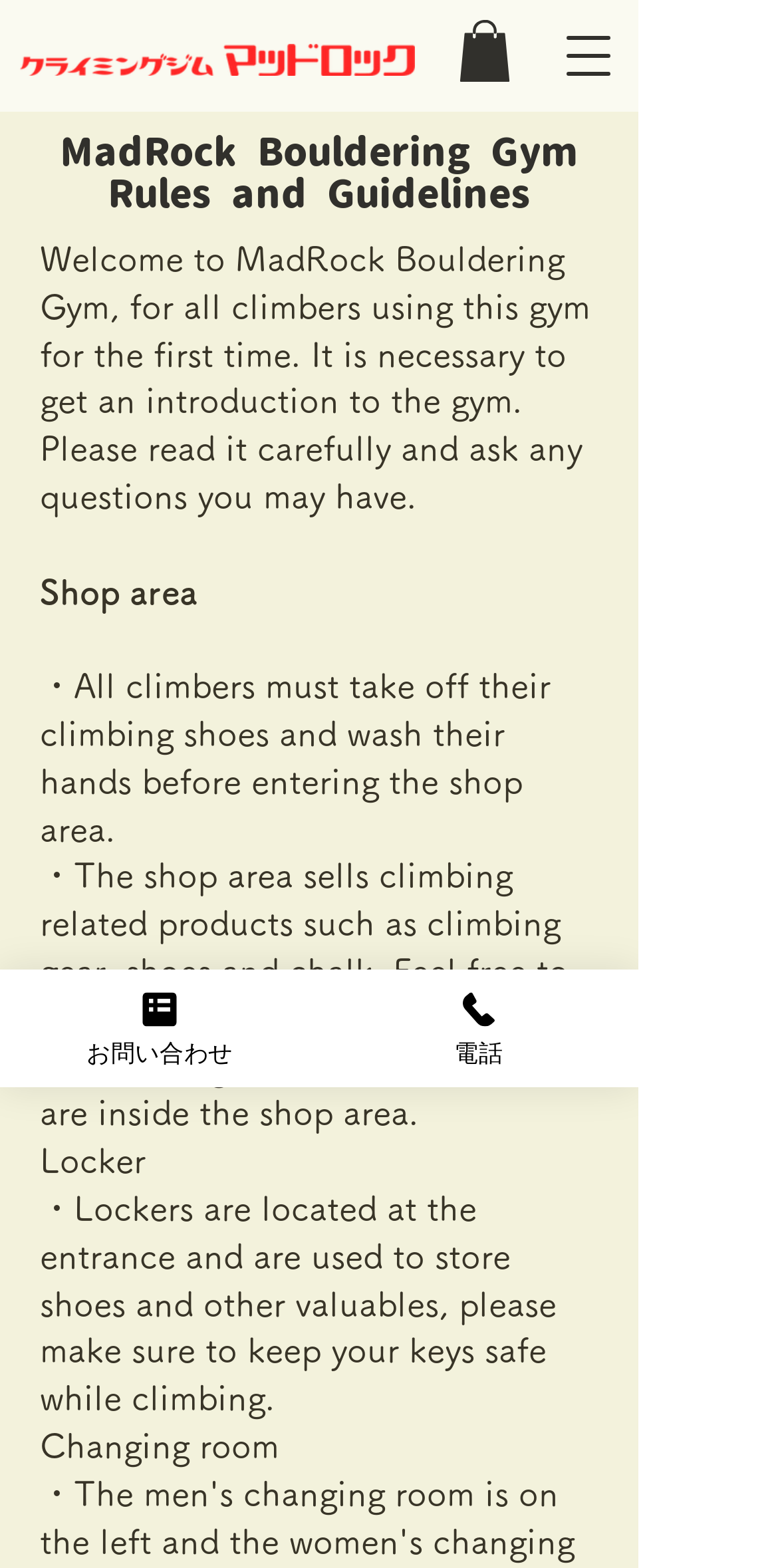Elaborate on the webpage's design and content in a detailed caption.

This webpage is about MadRock Bouldering Gym Rules and Guidelines. At the top left, there is a logo image of the gym. Next to it, there is a link with an image. On the top right, there is a button to open the navigation menu. 

Below the logo, there is a heading that reads "MadRock Bouldering Gym Rules and Guidelines". Underneath the heading, there is a welcome message for first-time climbers, explaining the need to get an introduction to the gym. 

Following the welcome message, there are several sections of rules and guidelines. The first section is about the shop area, which is located on the left side of the page. The section explains that climbers must take off their shoes and wash their hands before entering the shop area, and that the shop sells climbing-related products. 

Below the shop area section, there are sections about the locker and changing room. The locker section is located on the left side of the page, and it explains that lockers are used to store shoes and other valuables. The changing room section is located below the locker section.

At the bottom of the page, there are two links, "お問い合わせ" (Contact Us) and "電話" (Phone), each with an image. The "お問い合わせ" link is located on the left side, and the "電話" link is located on the right side.